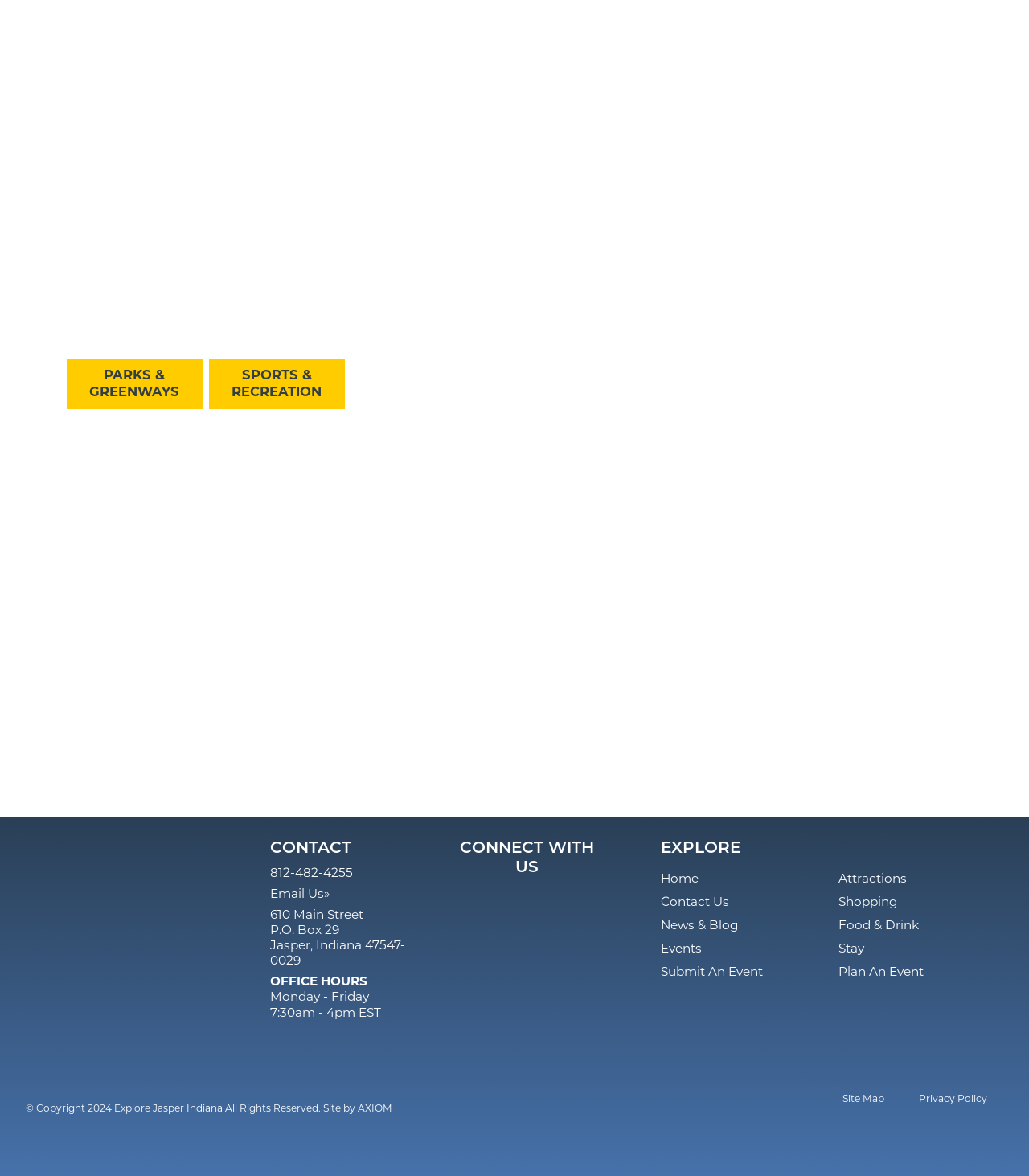How many social media platforms are linked?
Provide an in-depth and detailed answer to the question.

I searched for social media links and found three: 'Explore Jasper on Facebook', 'Explore Jasper on Instagram', and 'Explore Jasper on TripAdvisor'. Therefore, there are three social media platforms linked.